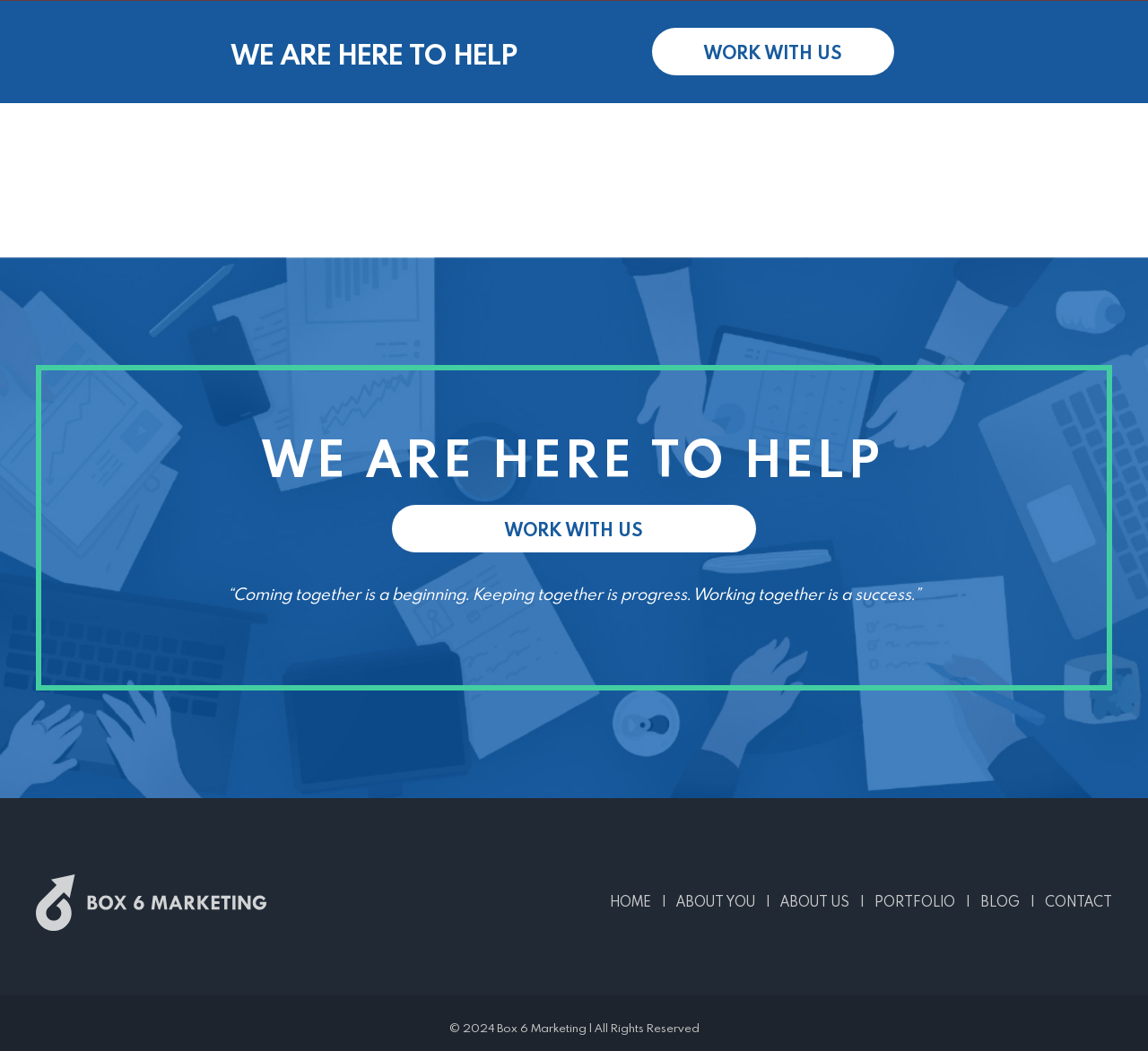What is the name of the company?
Based on the screenshot, answer the question with a single word or phrase.

Box 6 Marketing